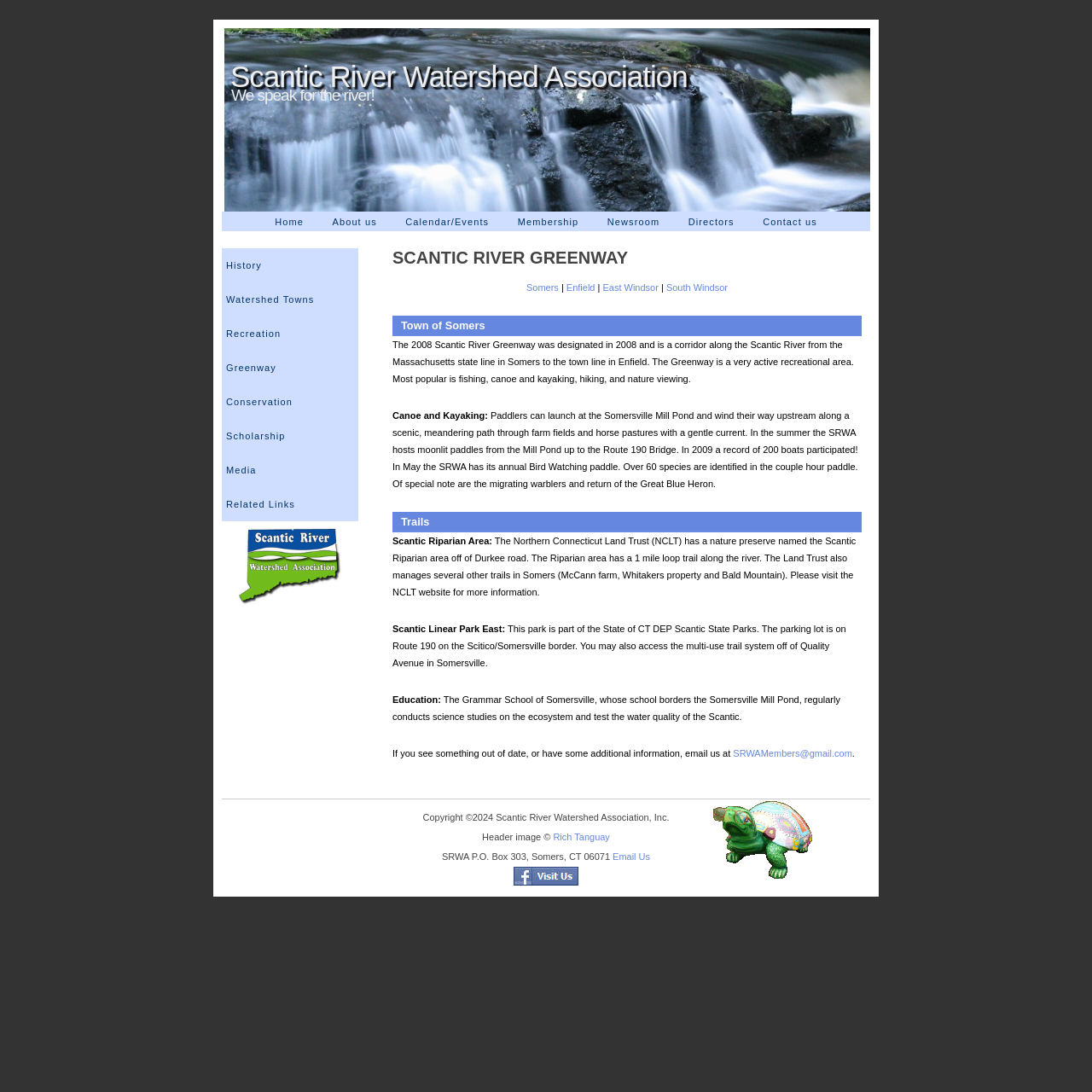Locate the bounding box coordinates of the area you need to click to fulfill this instruction: 'Call the emergency electrician at 02034112027'. The coordinates must be in the form of four float numbers ranging from 0 to 1: [left, top, right, bottom].

None